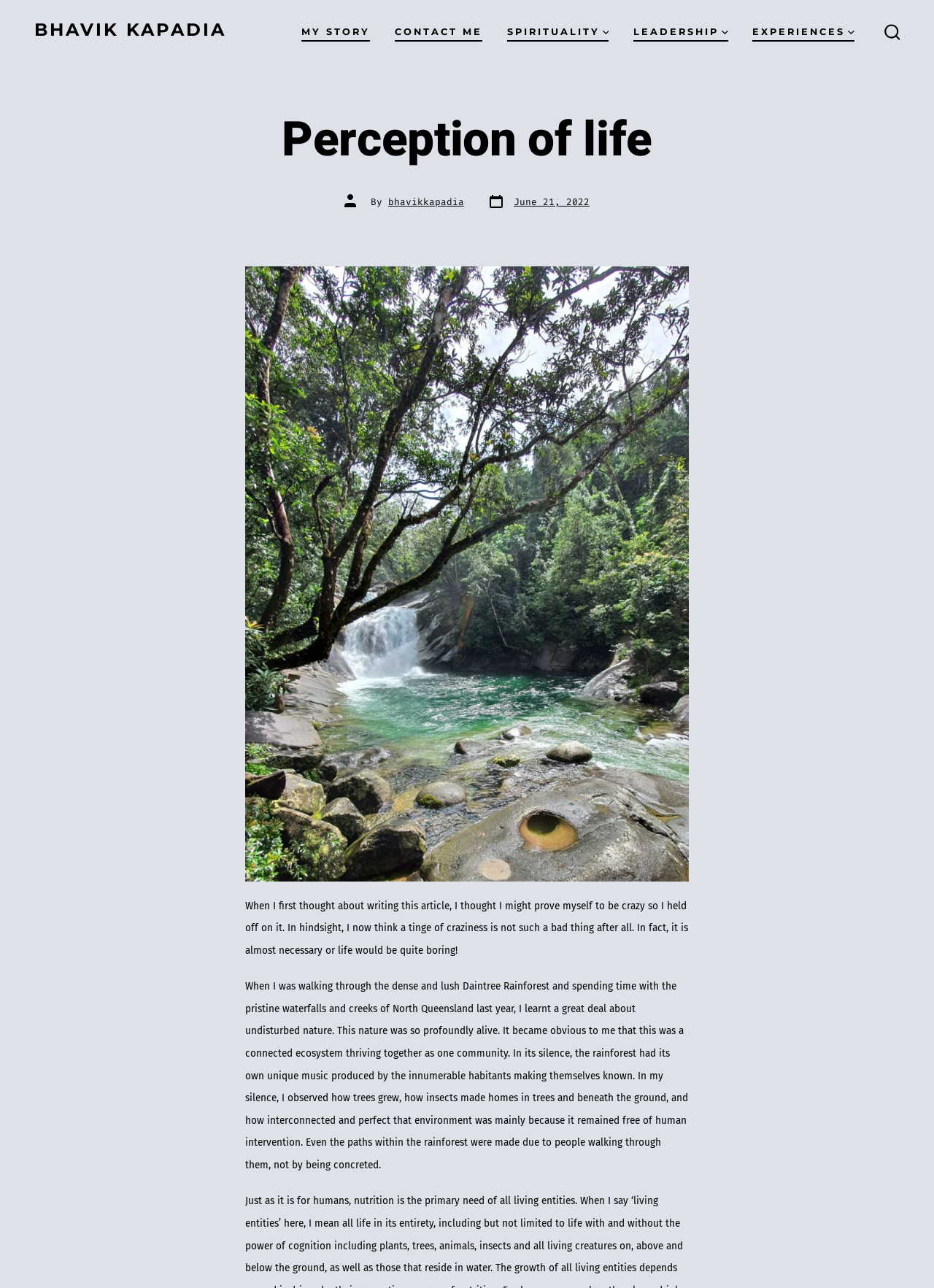Examine the image carefully and respond to the question with a detailed answer: 
What is the author's attitude towards being considered crazy?

The answer can be found by reading the first paragraph of the article, which mentions that the author initially thought they might be considered crazy, but now thinks that a 'tinge of craziness' is not a bad thing.